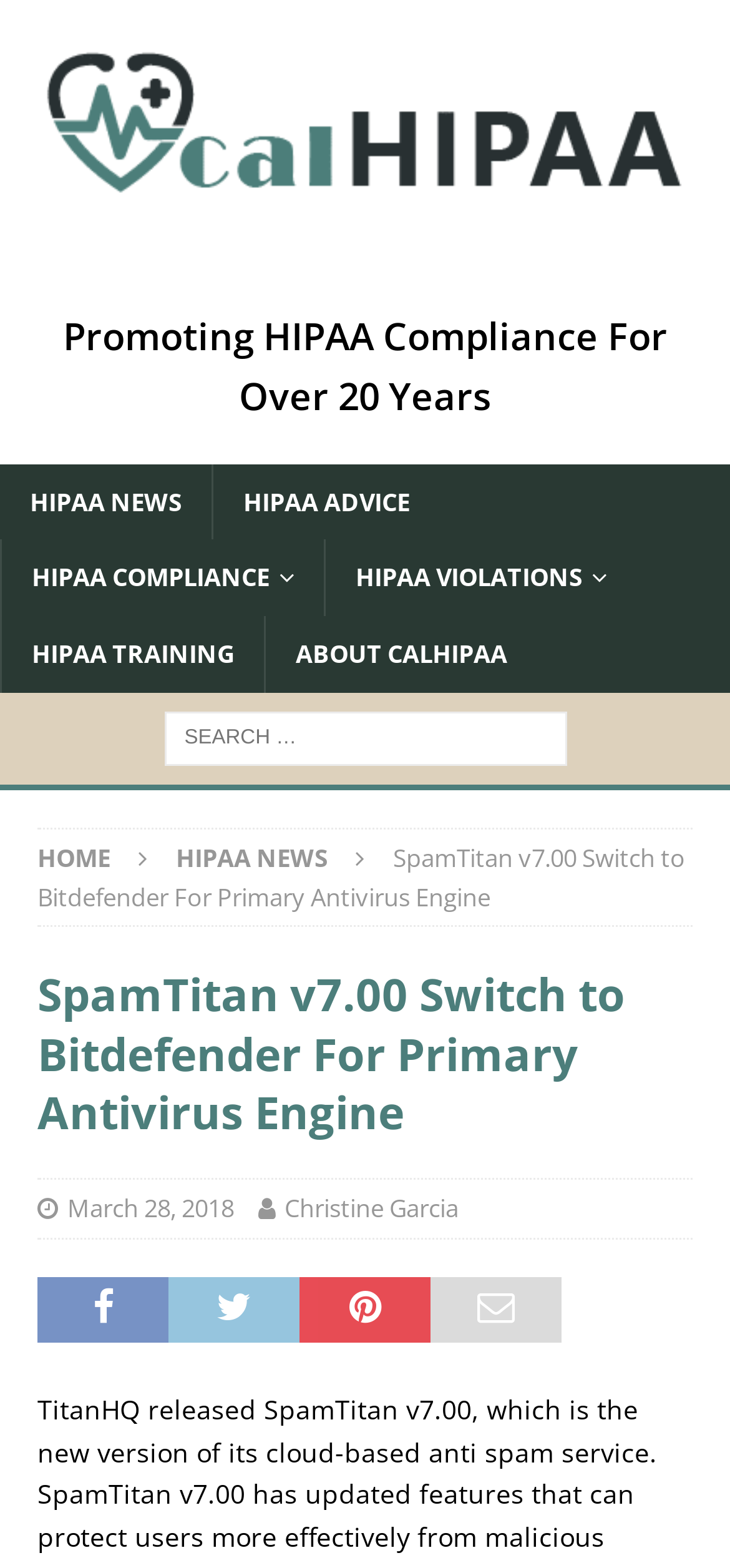Determine the bounding box coordinates of the clickable element to achieve the following action: 'Read about HIPAA news'. Provide the coordinates as four float values between 0 and 1, formatted as [left, top, right, bottom].

[0.0, 0.296, 0.29, 0.344]